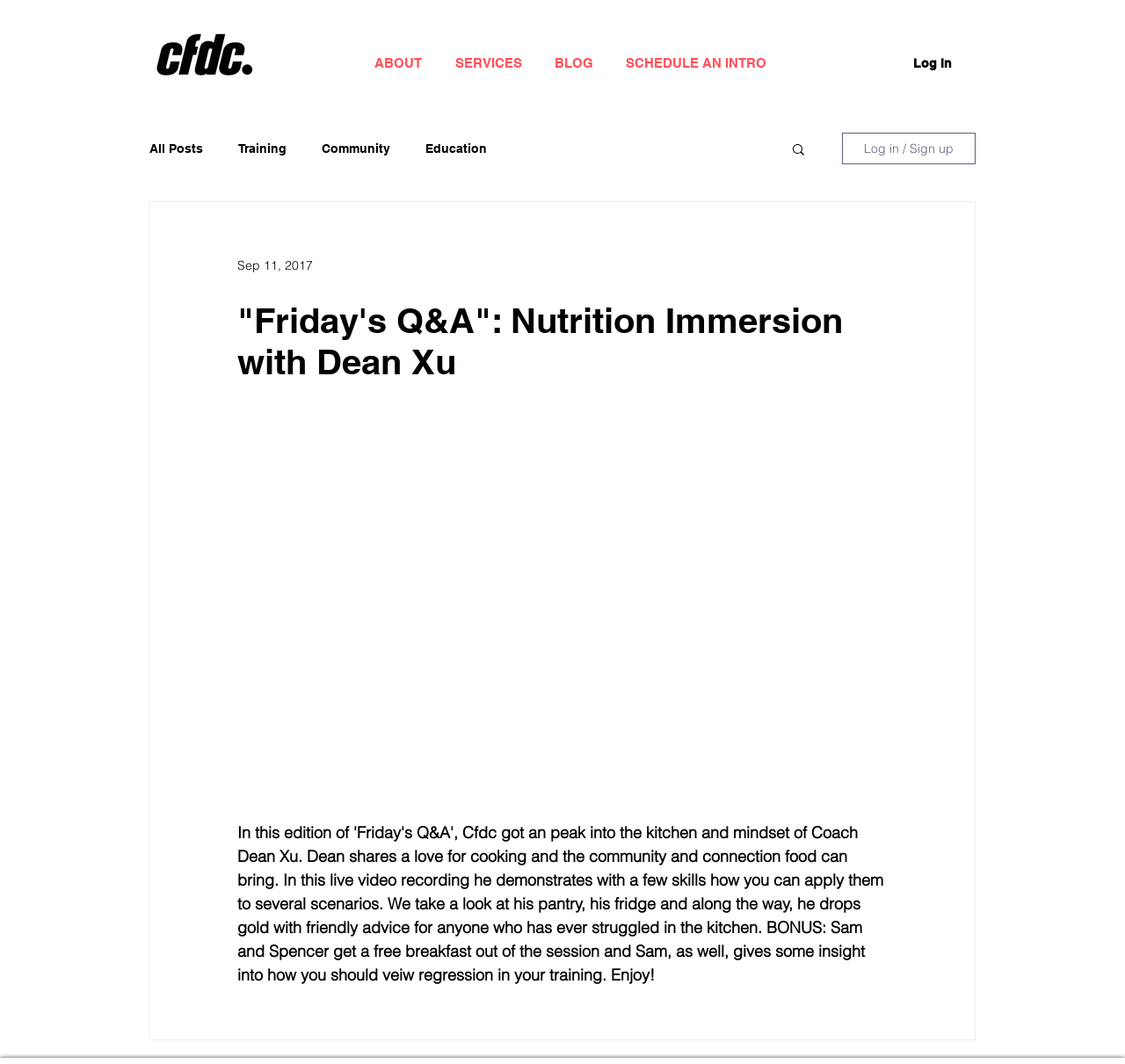How many navigation links are in the top navigation bar?
Please give a detailed answer to the question using the information shown in the image.

I counted the number of links in the top navigation bar, which are 'ABOUT', 'SERVICES', 'BLOG', and 'SCHEDULE AN INTRO'. Therefore, there are 4 navigation links.